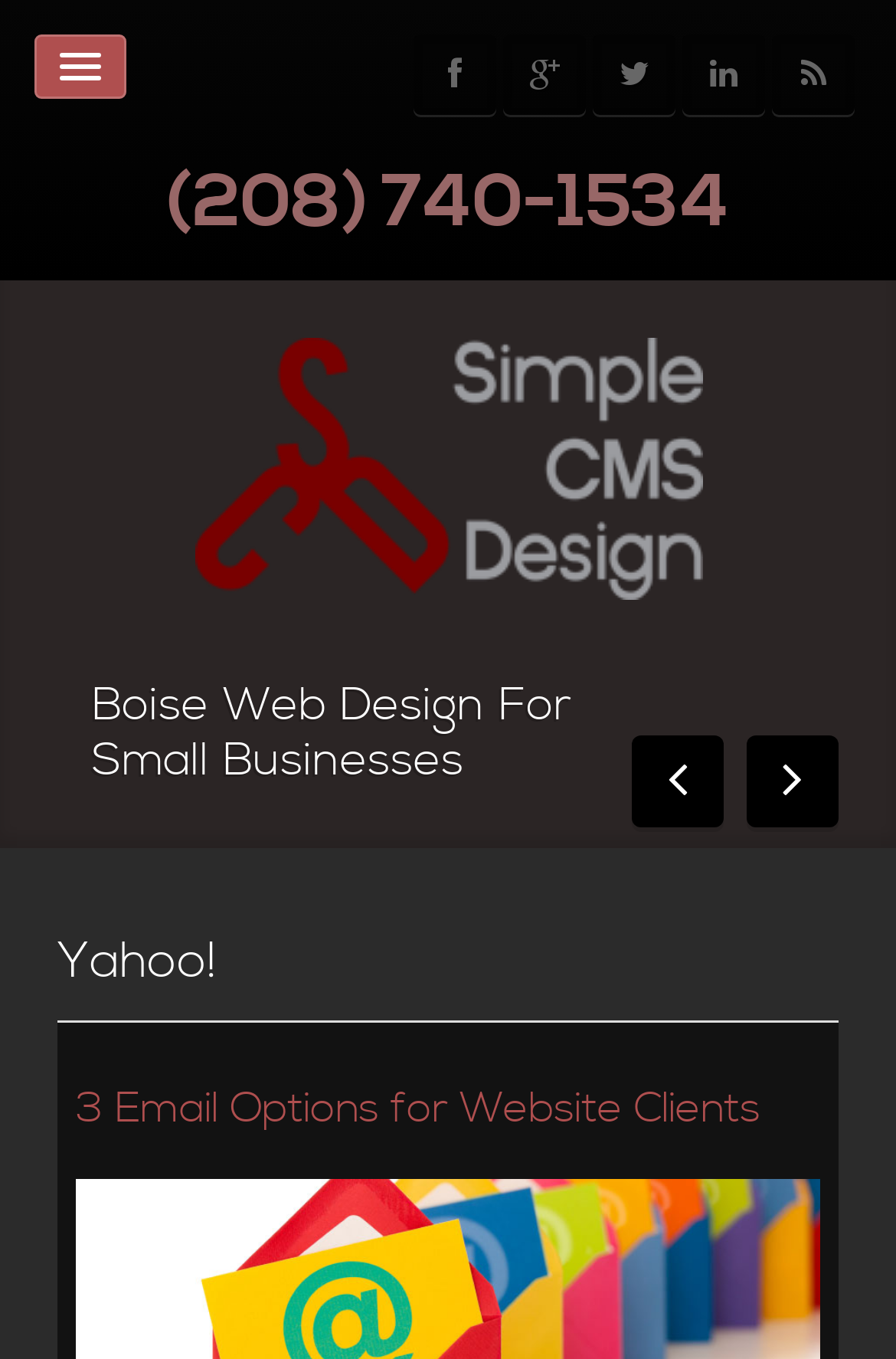Review the image closely and give a comprehensive answer to the question: What is the phone number on the webpage?

I found the phone number '(208) 740-1534' on the webpage, which is located near the top of the page.